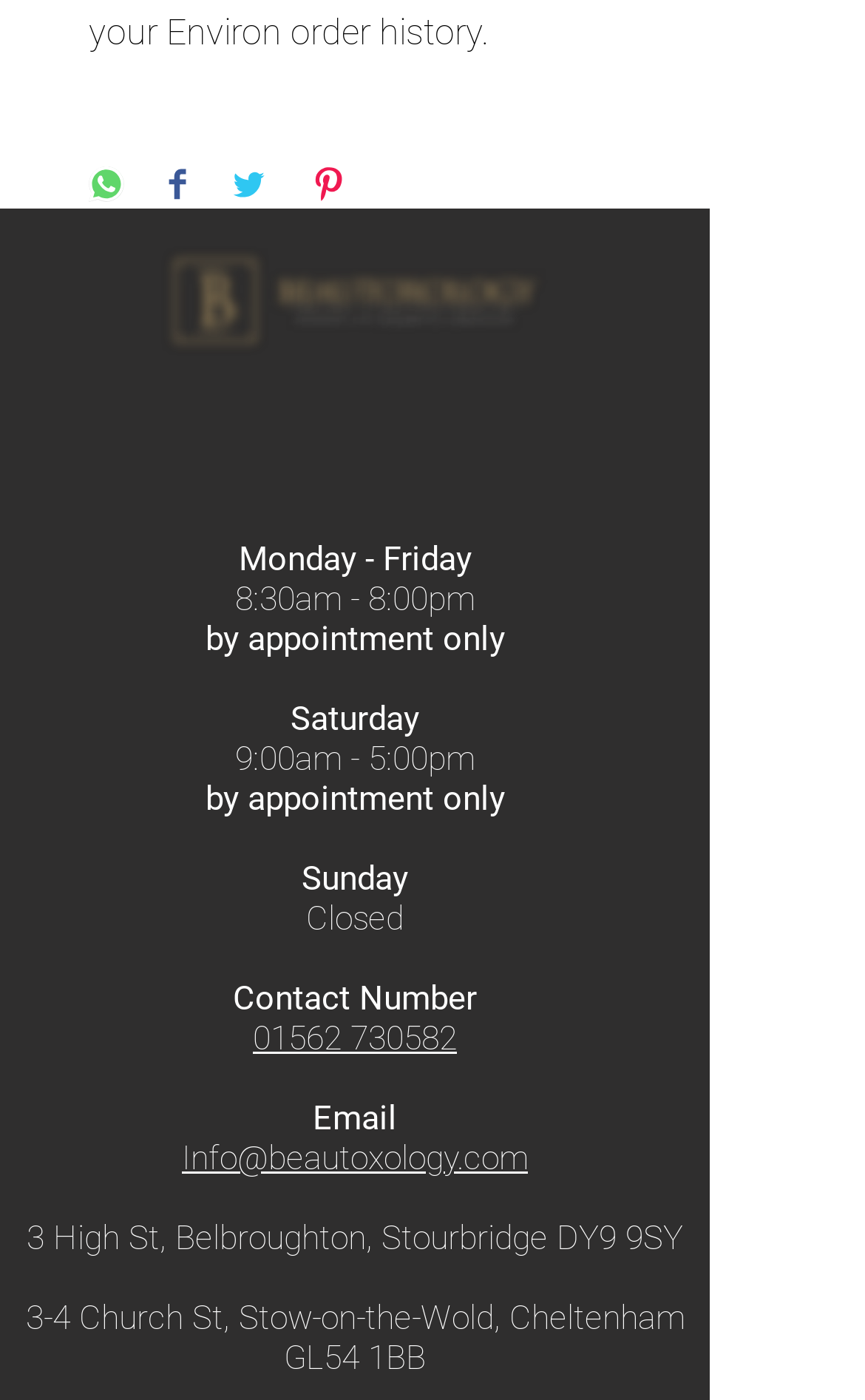Please identify the bounding box coordinates of the element's region that I should click in order to complete the following instruction: "Click on the 'Activator4PC' link". The bounding box coordinates consist of four float numbers between 0 and 1, i.e., [left, top, right, bottom].

None